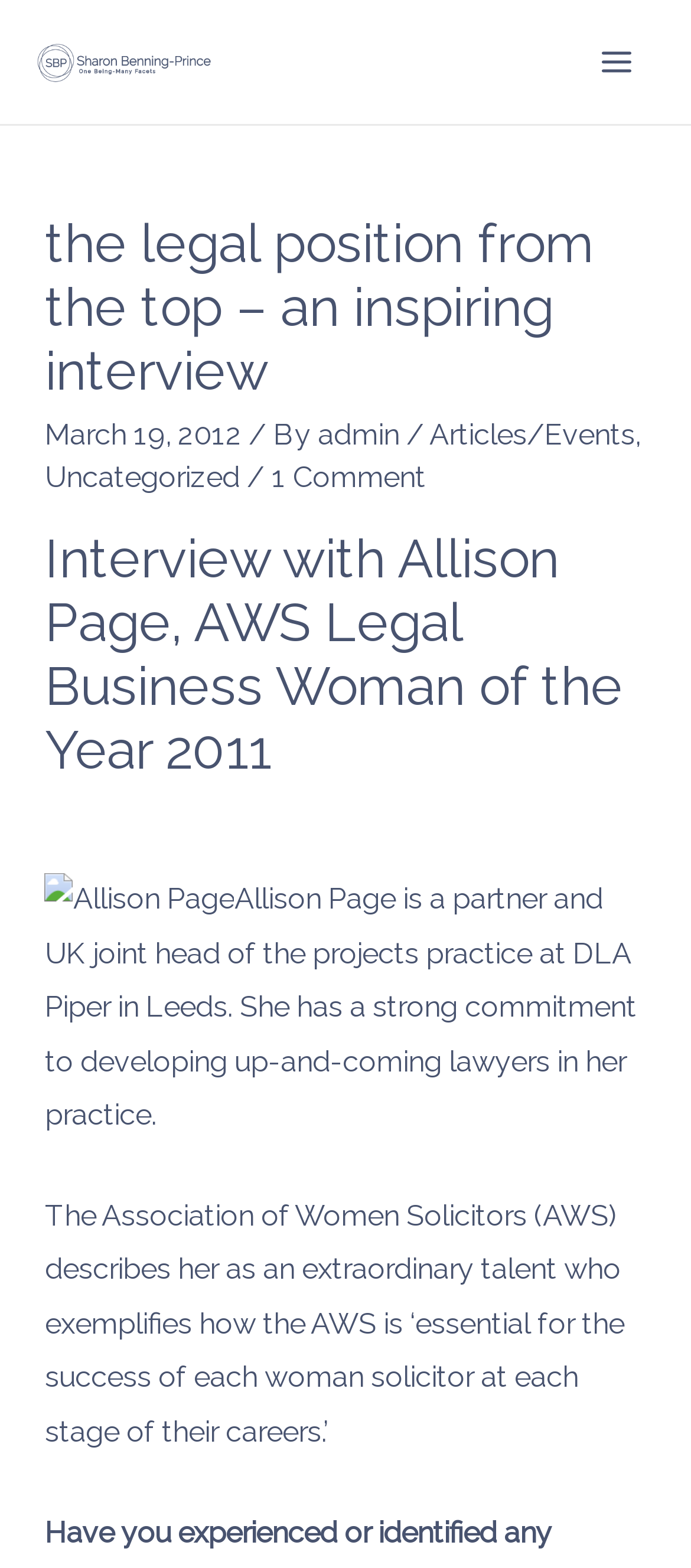Bounding box coordinates are specified in the format (top-left x, top-left y, bottom-right x, bottom-right y). All values are floating point numbers bounded between 0 and 1. Please provide the bounding box coordinate of the region this sentence describes: admin

[0.46, 0.267, 0.588, 0.288]